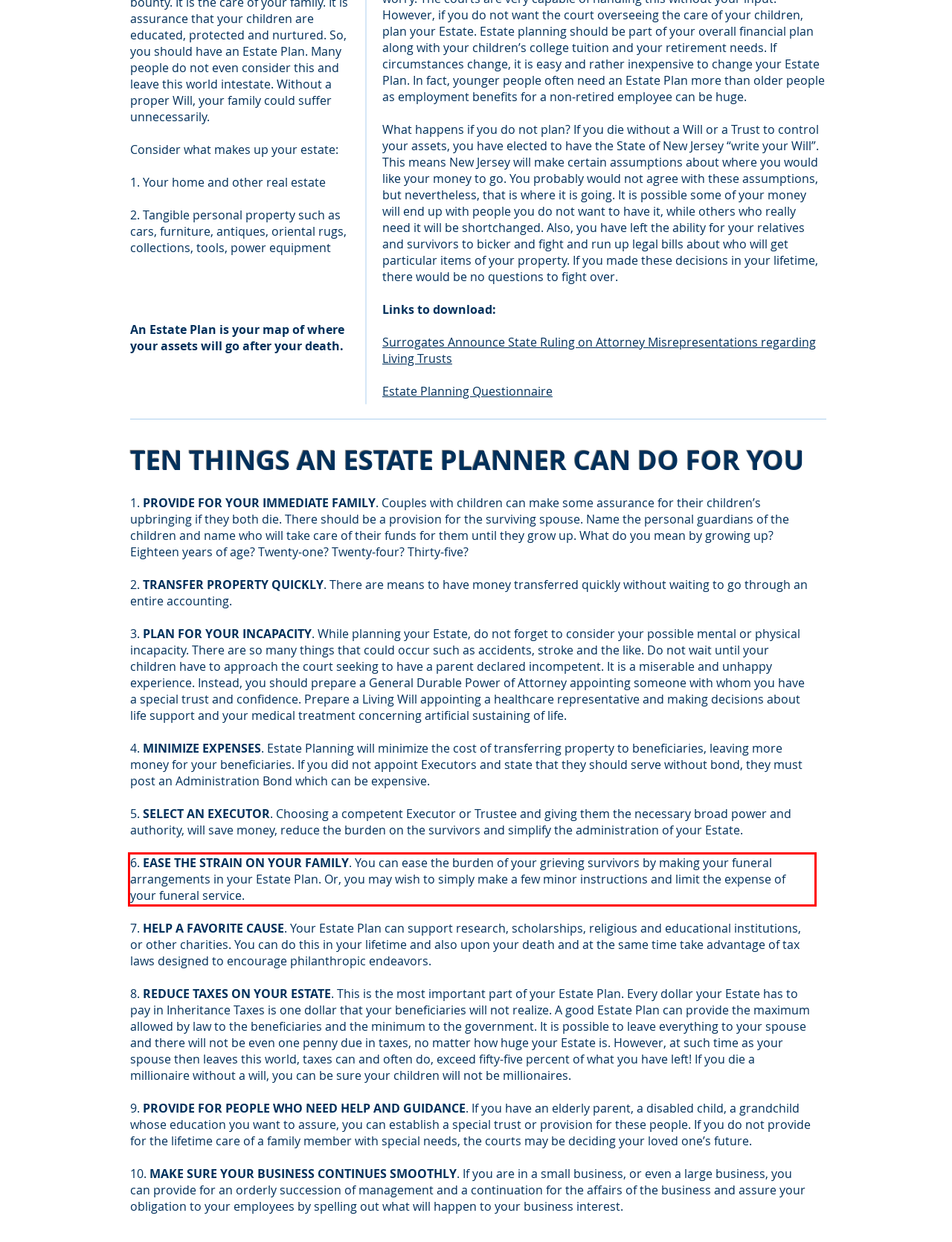Observe the screenshot of the webpage, locate the red bounding box, and extract the text content within it.

6. EASE THE STRAIN ON YOUR FAMILY. You can ease the burden of your grieving survivors by making your funeral arrangements in your Estate Plan. Or, you may wish to simply make a few minor instructions and limit the expense of your funeral service.